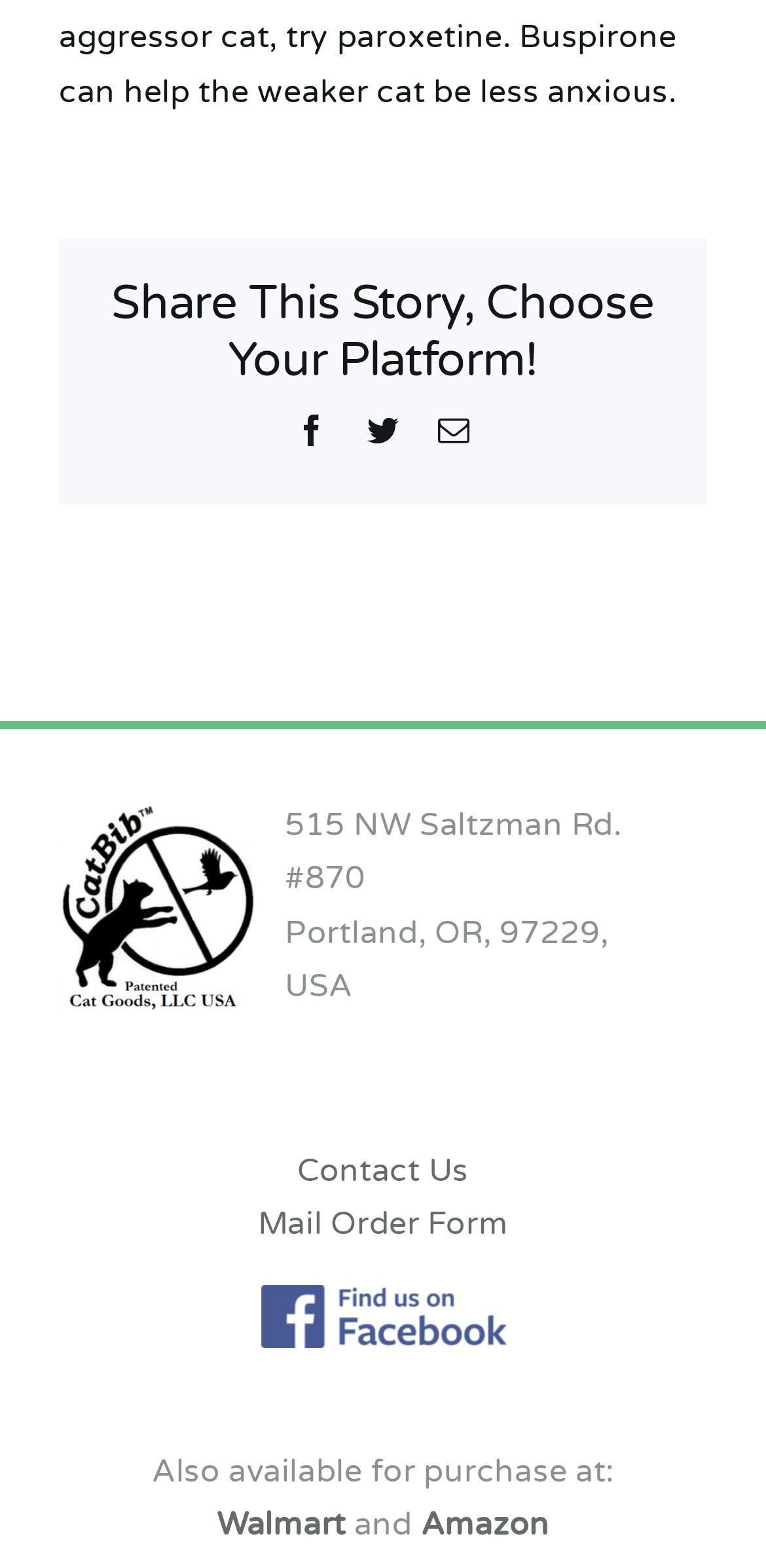Use a single word or phrase to answer the question:
What is the address of the company?

515 NW Saltzman Rd. #870